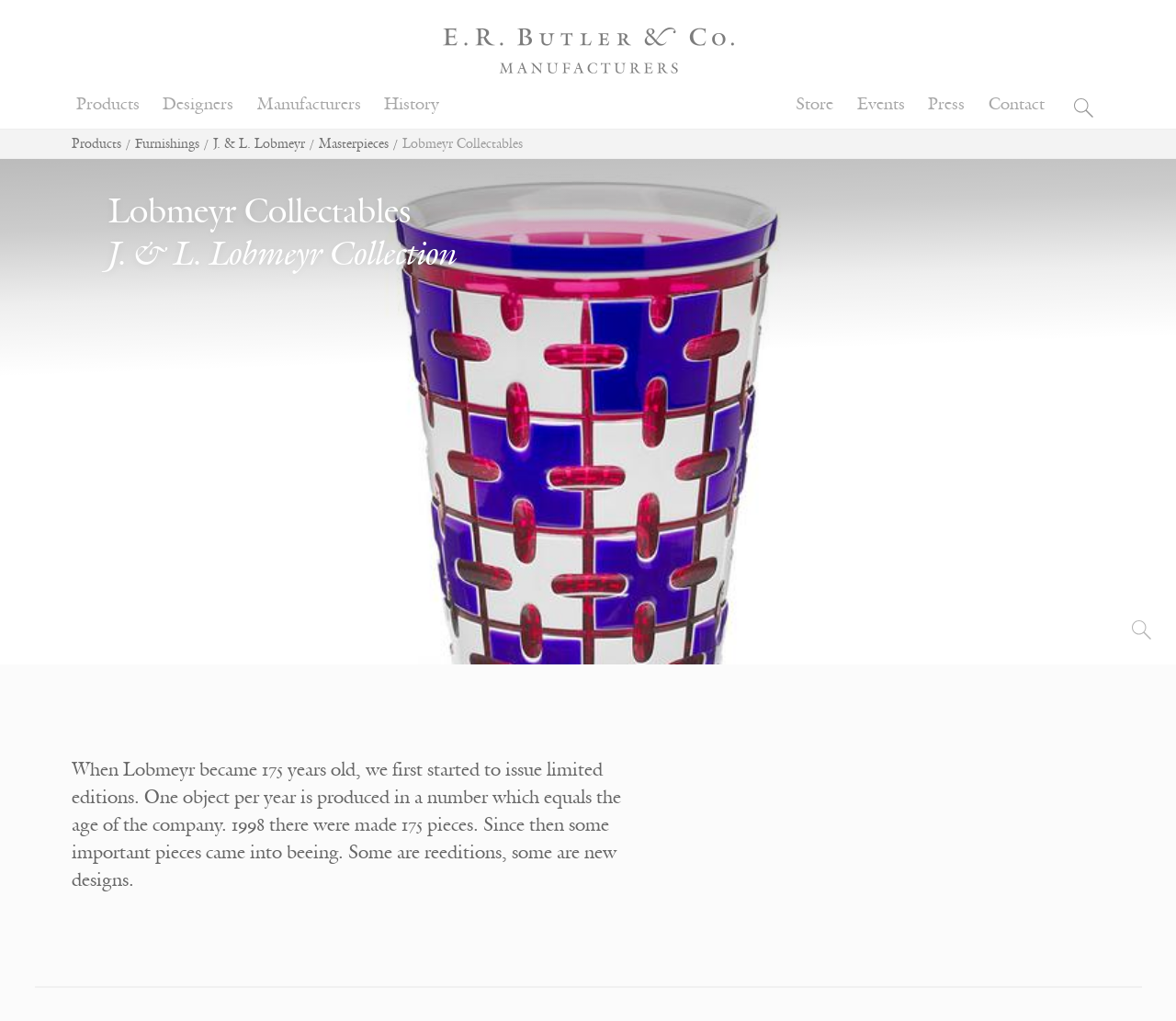Based on the element description Store, identify the bounding box of the UI element in the given webpage screenshot. The coordinates should be in the format (top-left x, top-left y, bottom-right x, bottom-right y) and must be between 0 and 1.

[0.677, 0.092, 0.709, 0.113]